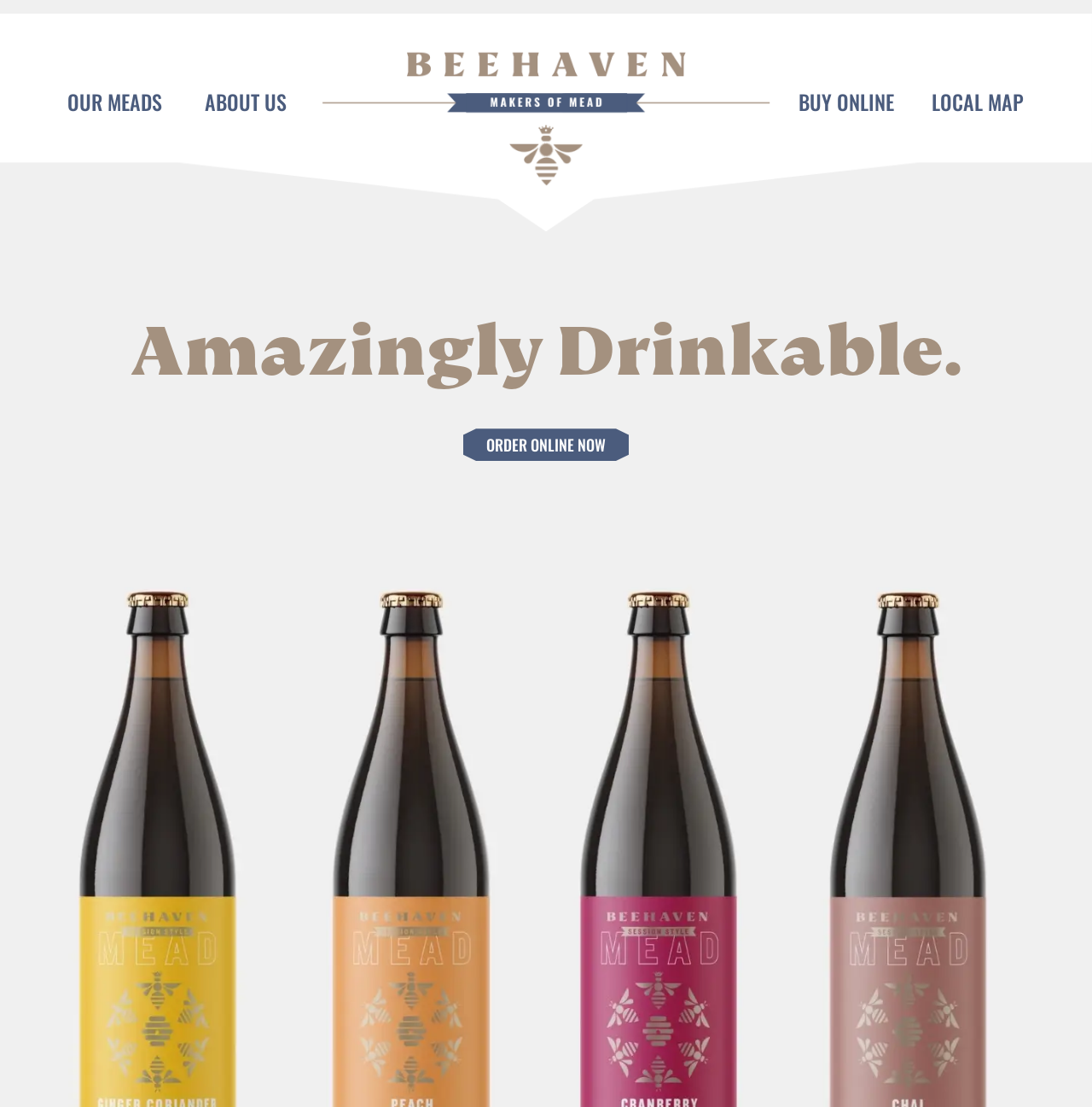What is the first menu item?
From the image, provide a succinct answer in one word or a short phrase.

OUR MEADS